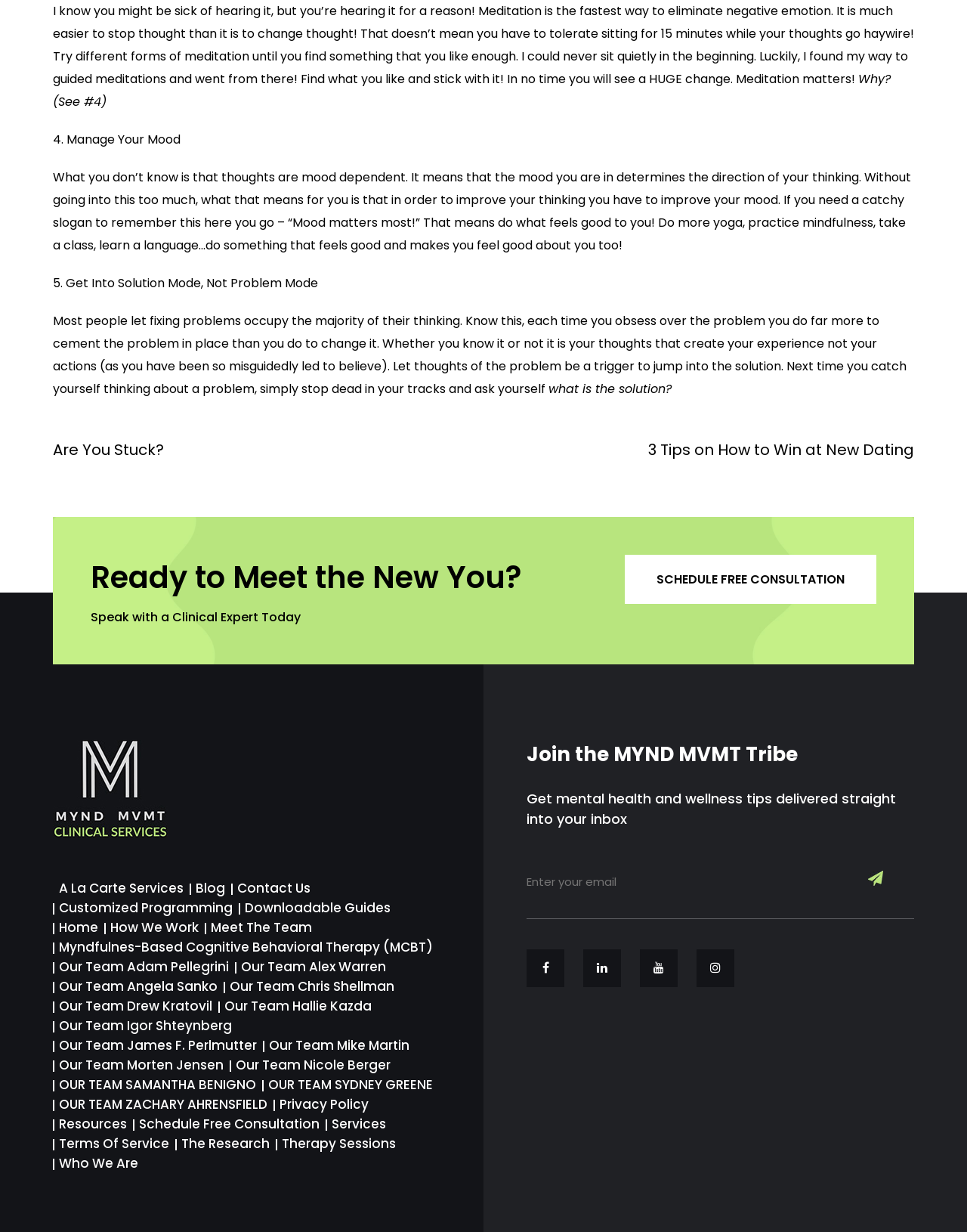What is the title of the section that begins with '4. Manage Your Mood'?
Answer with a single word or short phrase according to what you see in the image.

4. Manage Your Mood